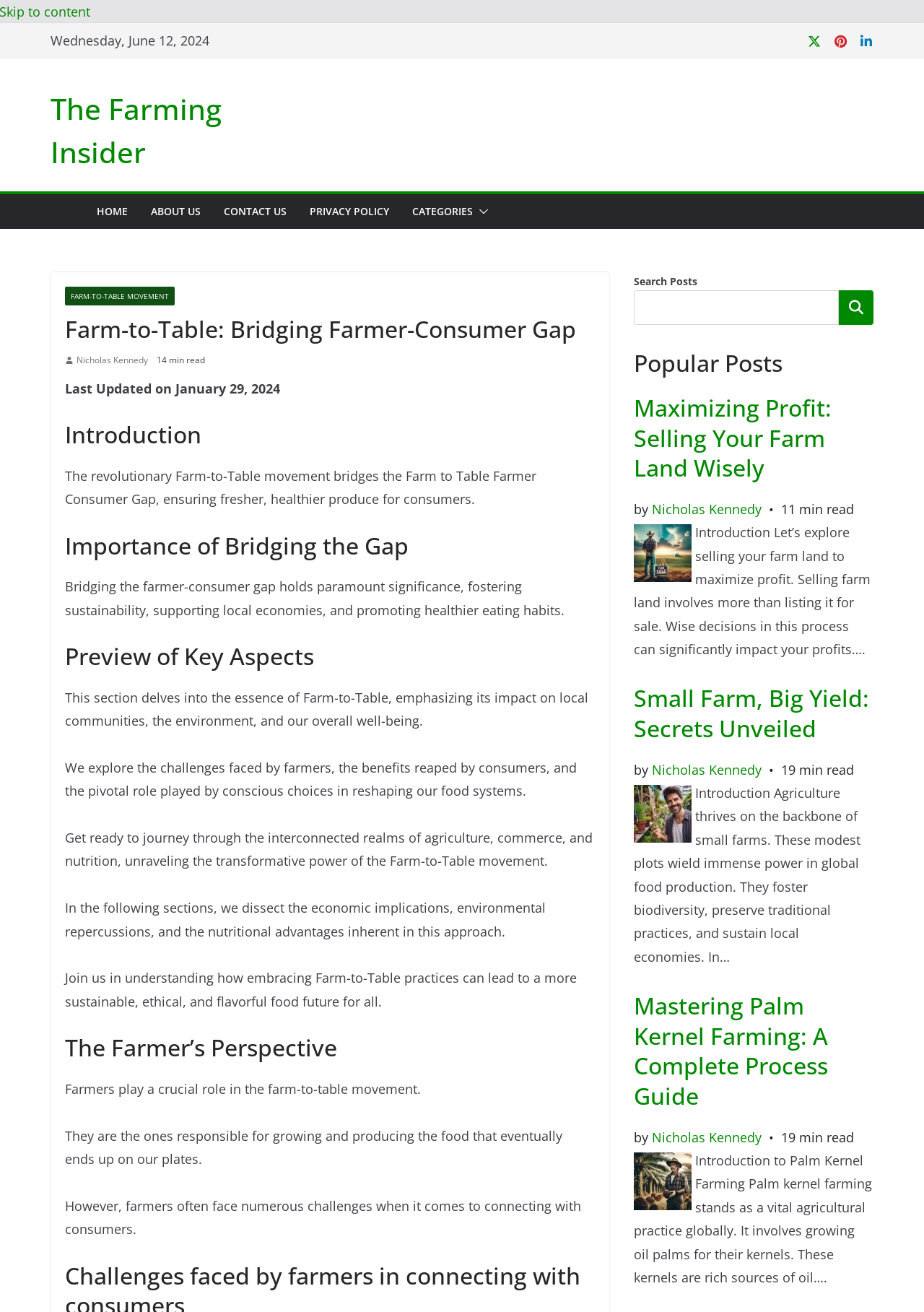For the following element description, predict the bounding box coordinates in the format (top-left x, top-left y, bottom-right x, bottom-right y). All values should be floating point numbers between 0 and 1. Description: The Farming Insider

[0.055, 0.068, 0.24, 0.131]